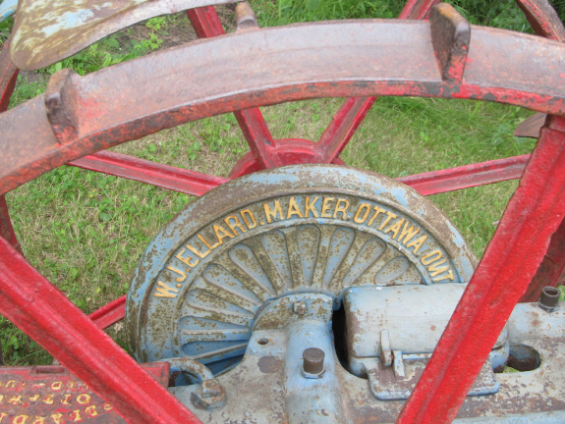Respond with a single word or phrase to the following question: What is the dominant color of the machinery's frame?

Red